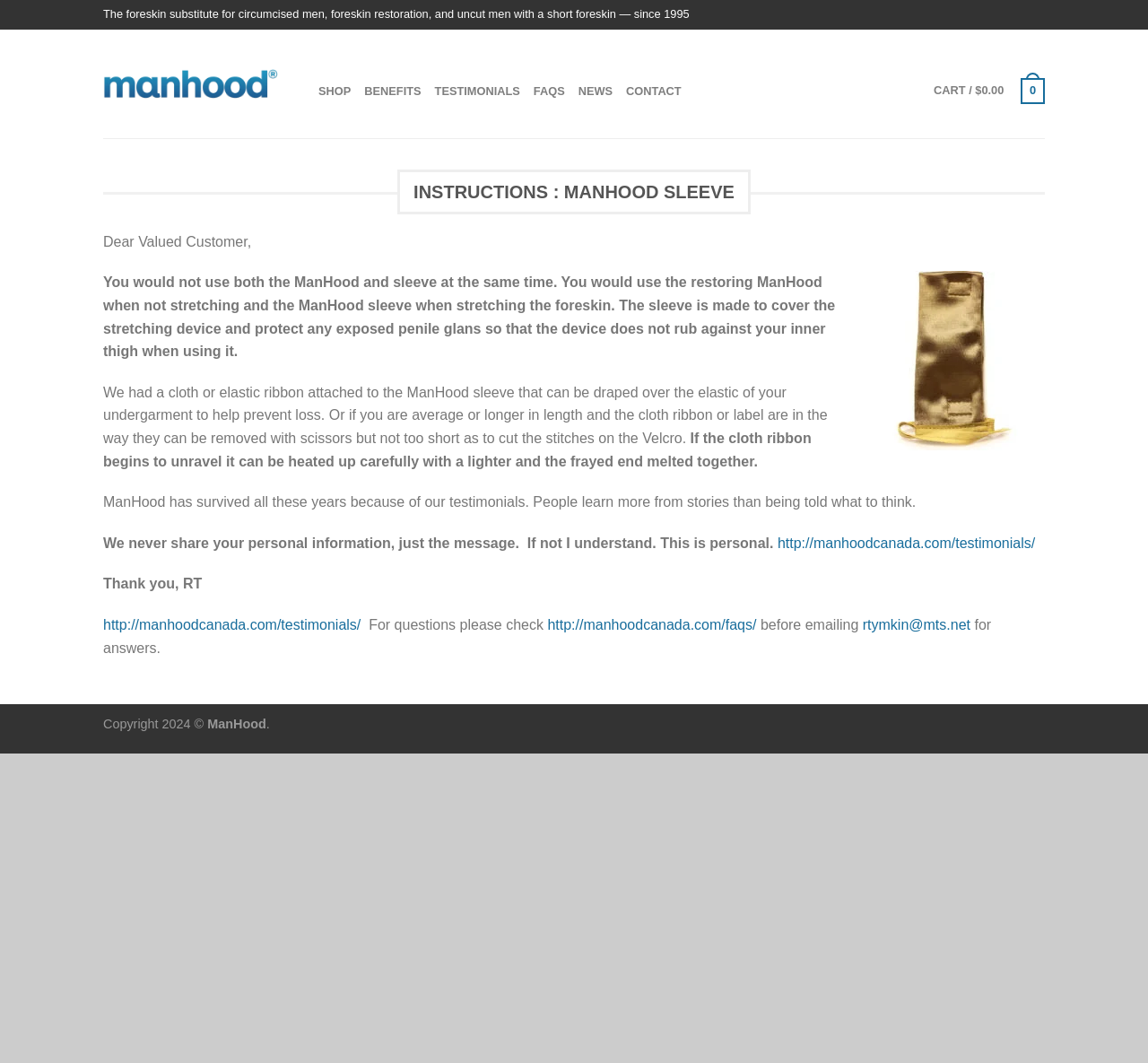What is the name of the website's owner or contact person?
Please give a detailed and elaborate explanation in response to the question.

The webpage mentions 'Thank you, RT' at the bottom, indicating that RT is the owner or contact person of the website.